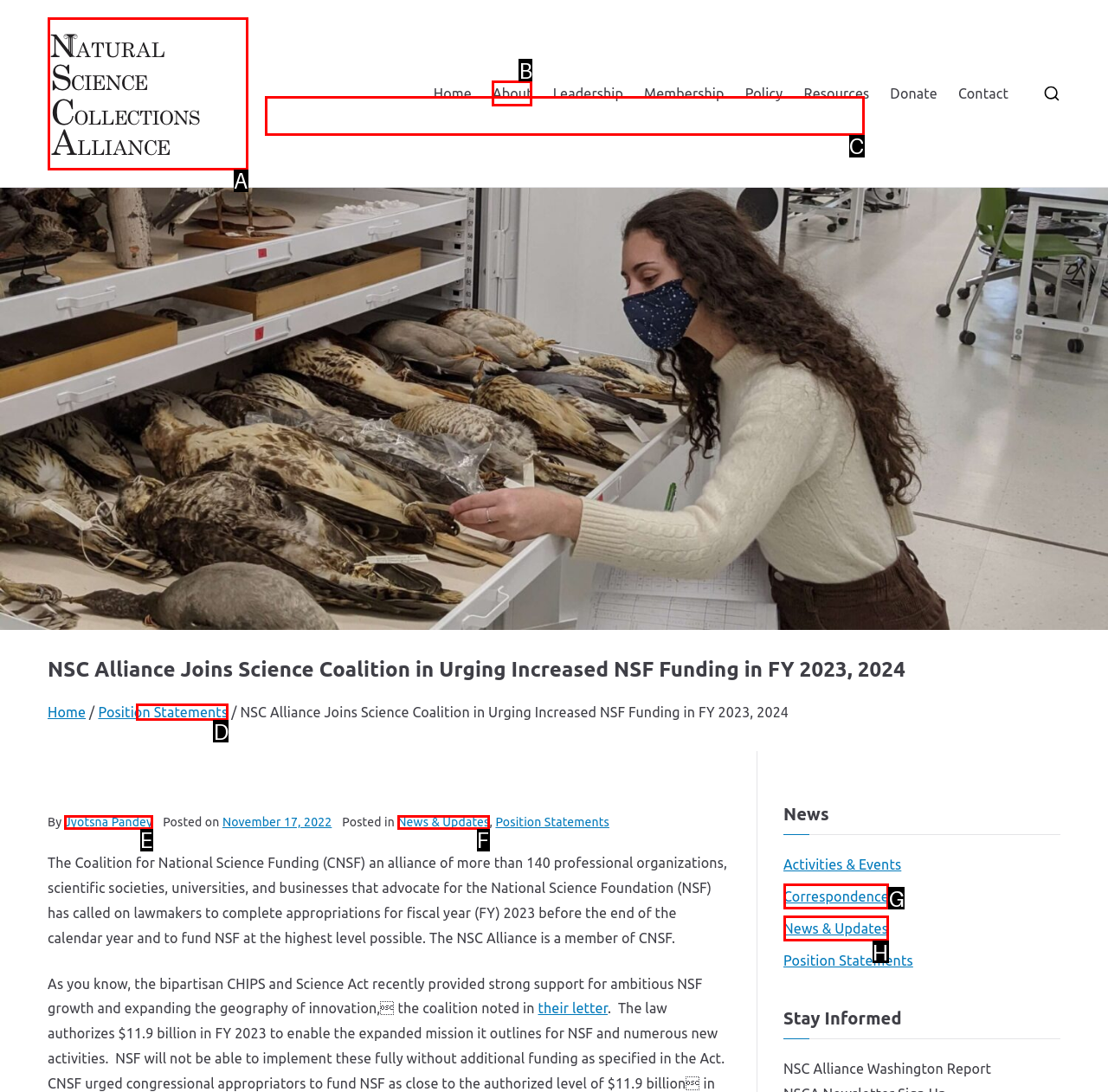Identify the correct UI element to click for this instruction: Check the Position Statements
Respond with the appropriate option's letter from the provided choices directly.

D